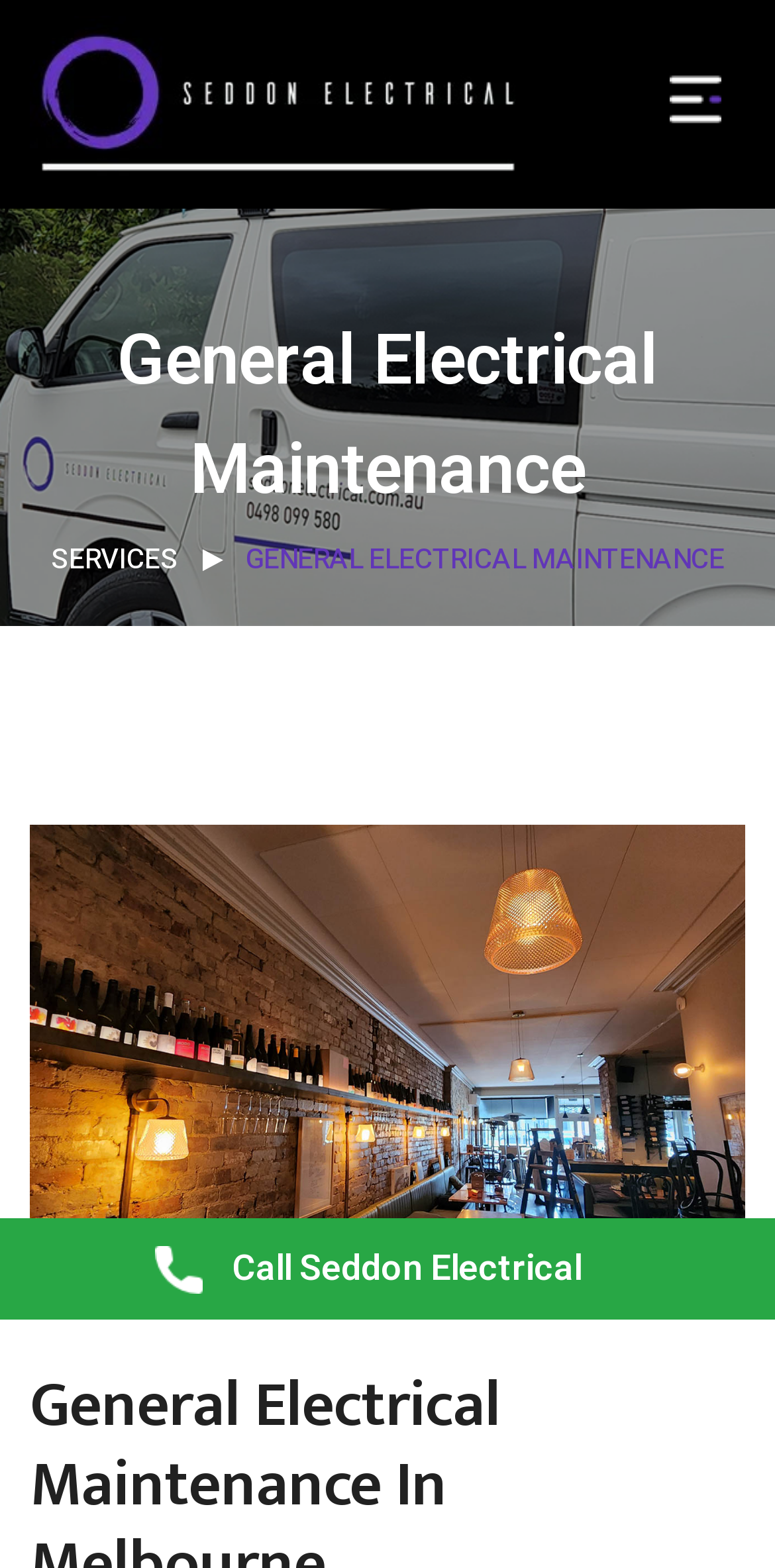Extract the bounding box coordinates of the UI element described: "Call Seddon Electrical". Provide the coordinates in the format [left, top, right, bottom] with values ranging from 0 to 1.

[0.0, 0.777, 1.0, 0.842]